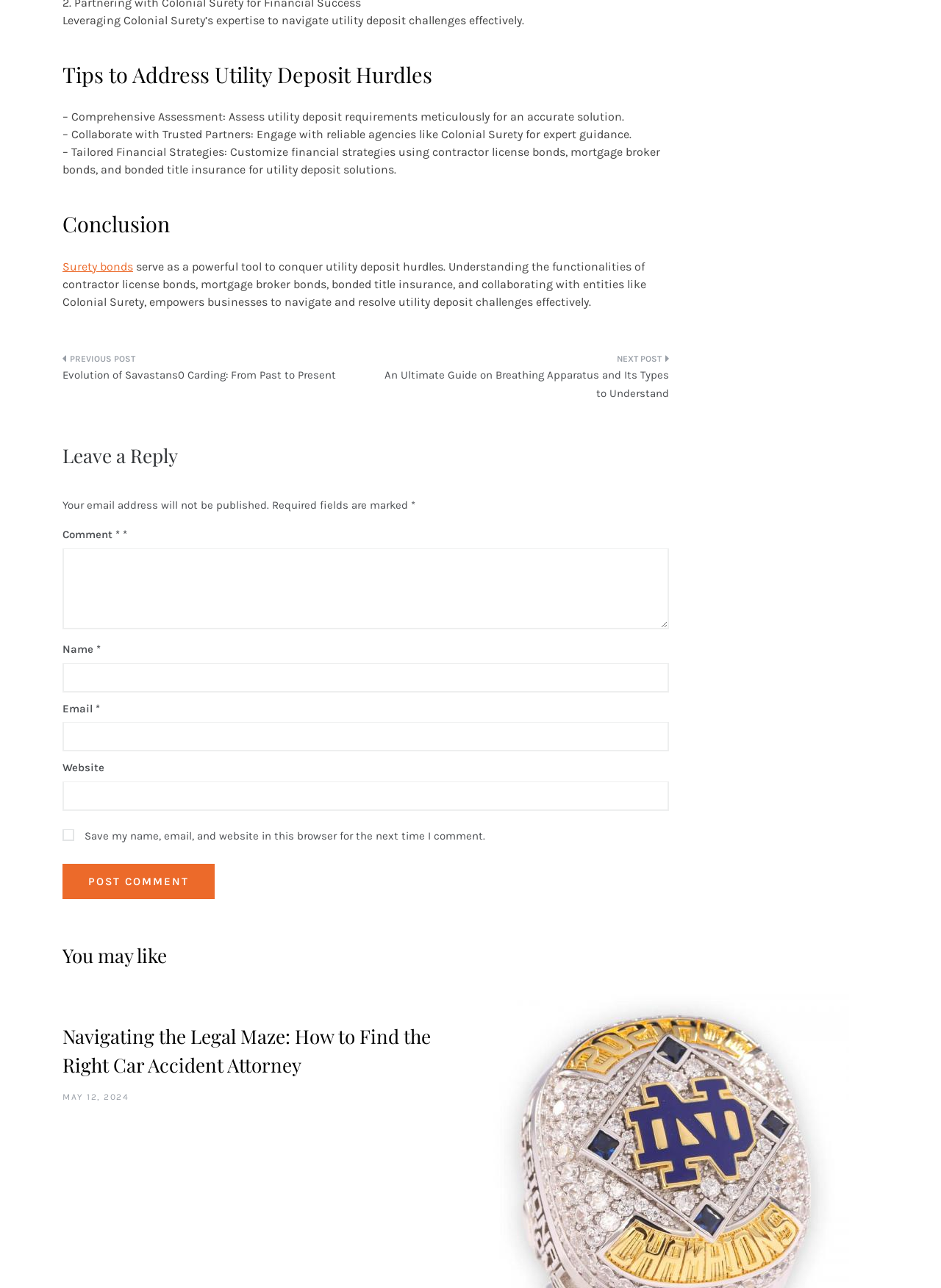Locate the bounding box coordinates of the region to be clicked to comply with the following instruction: "Click on the 'Navigating the Legal Maze: How to Find the Right Car Accident Attorney' link". The coordinates must be four float numbers between 0 and 1, in the form [left, top, right, bottom].

[0.066, 0.794, 0.458, 0.837]